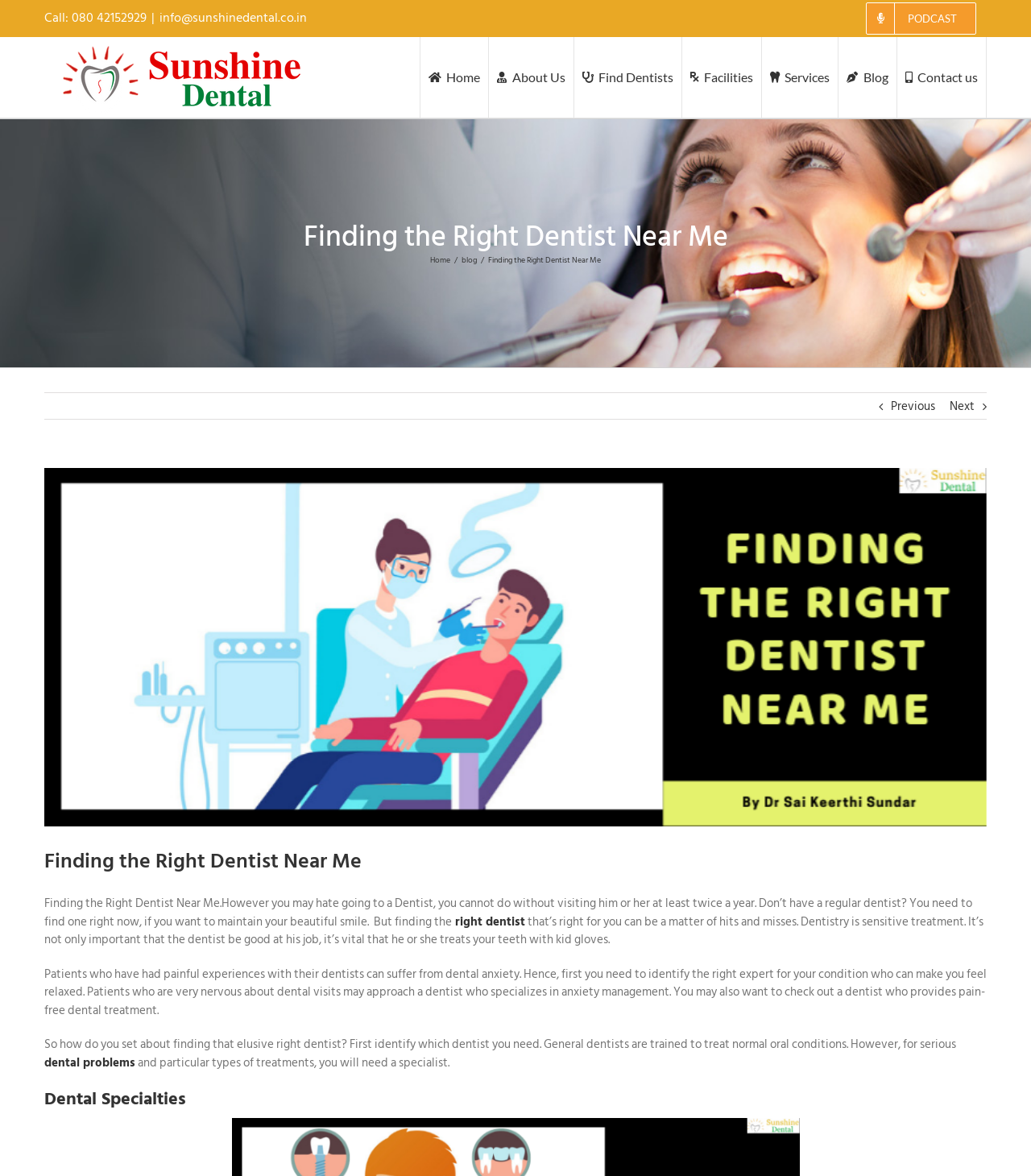What type of dentist may a nervous patient approach?
Refer to the image and provide a one-word or short phrase answer.

A dentist who specializes in anxiety management